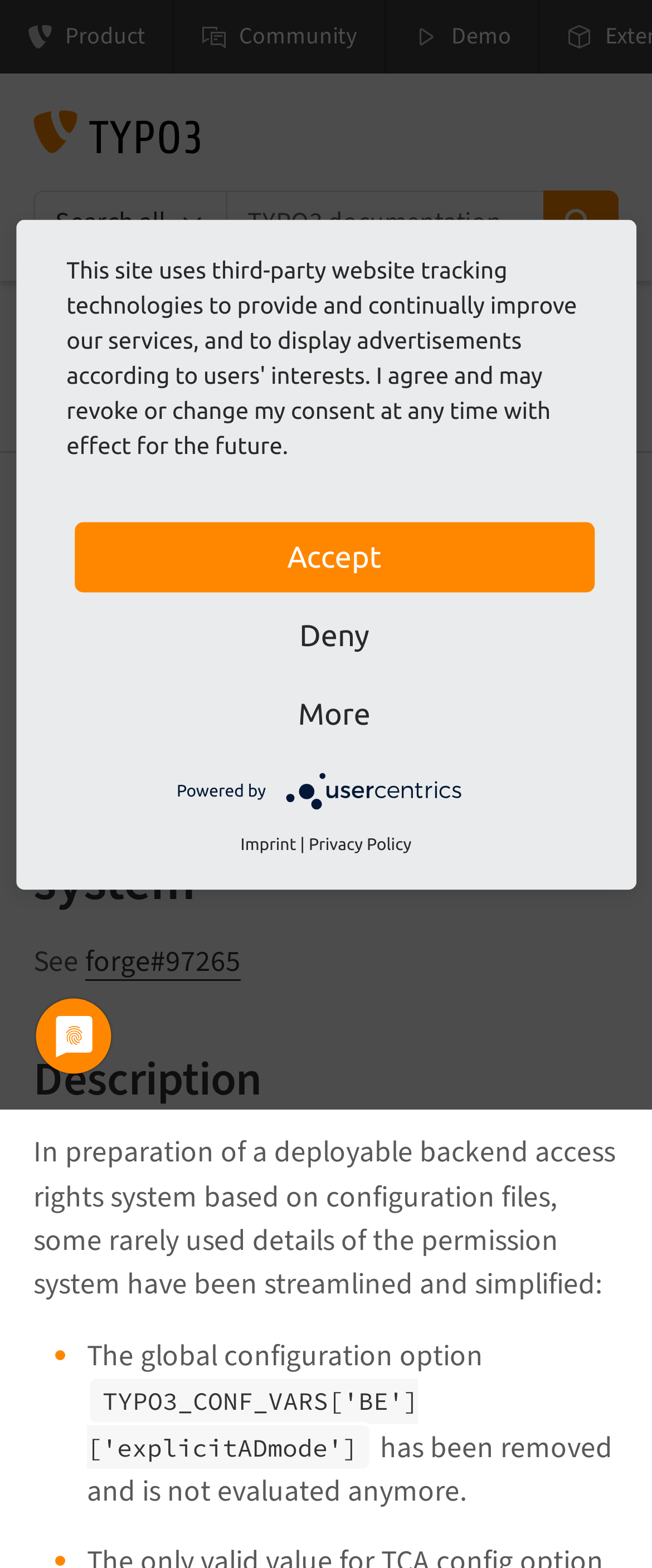Could you indicate the bounding box coordinates of the region to click in order to complete this instruction: "read more about Are you a Royal?".

None